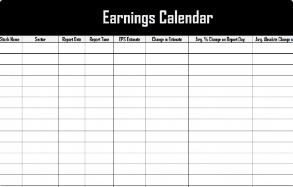What is the style of the Earnings Calendar template?
Please provide a single word or phrase as the answer based on the screenshot.

Minimalist